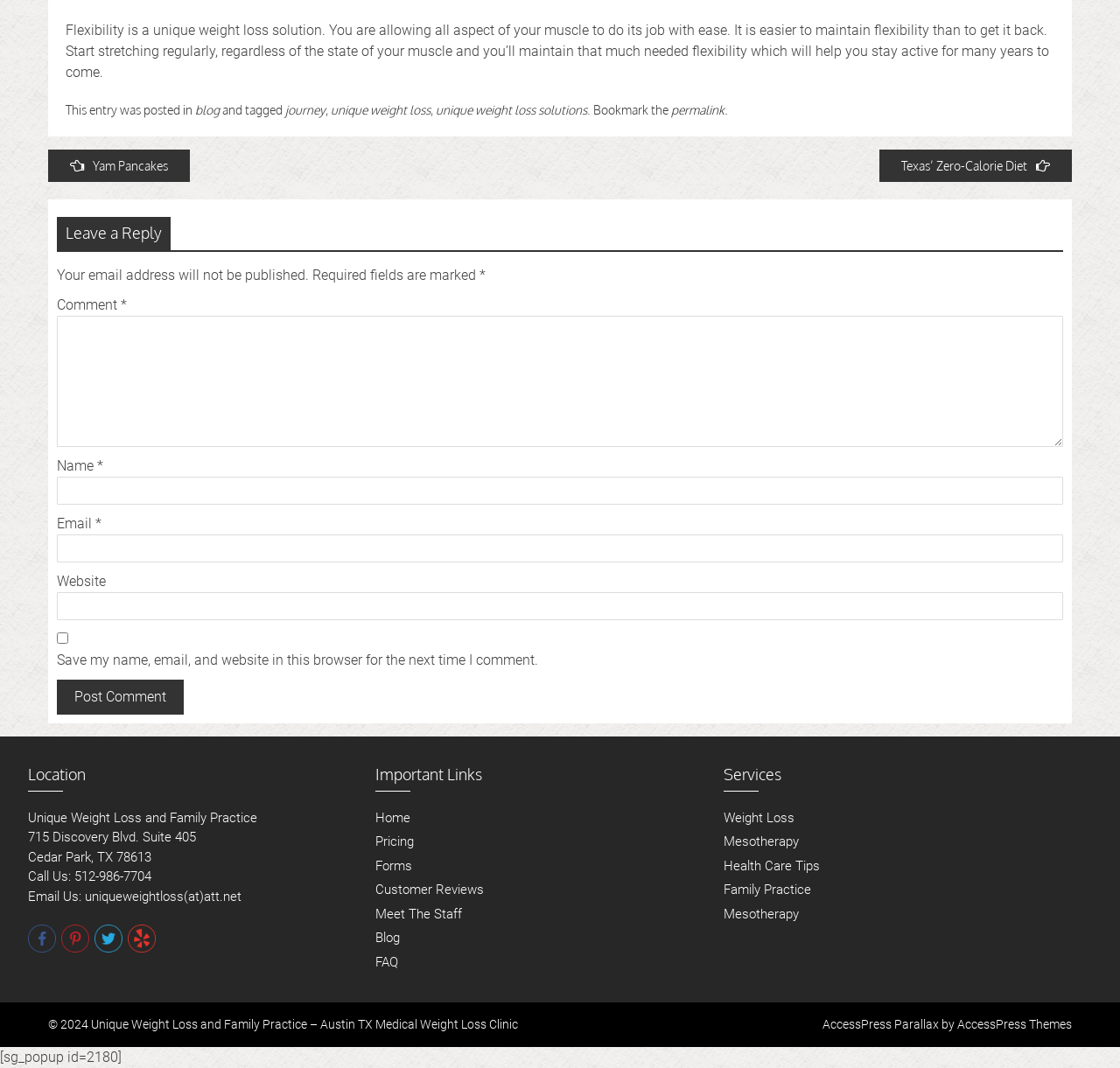Using the element description provided, determine the bounding box coordinates in the format (top-left x, top-left y, bottom-right x, bottom-right y). Ensure that all values are floating point numbers between 0 and 1. Element description: unique weight loss solutions

[0.389, 0.096, 0.524, 0.11]